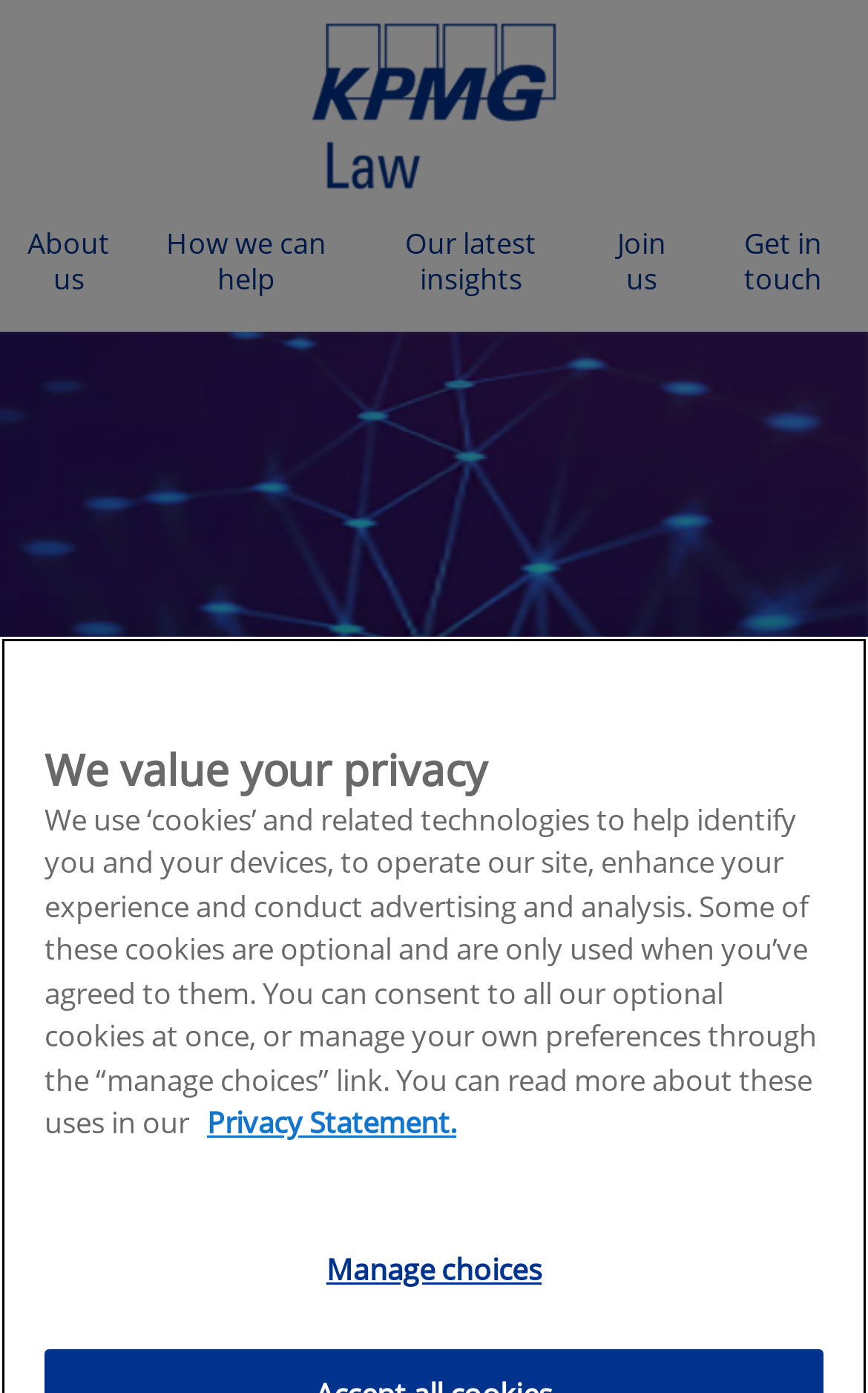What is the purpose of the 'Manage choices' button?
Using the picture, provide a one-word or short phrase answer.

To manage cookie preferences